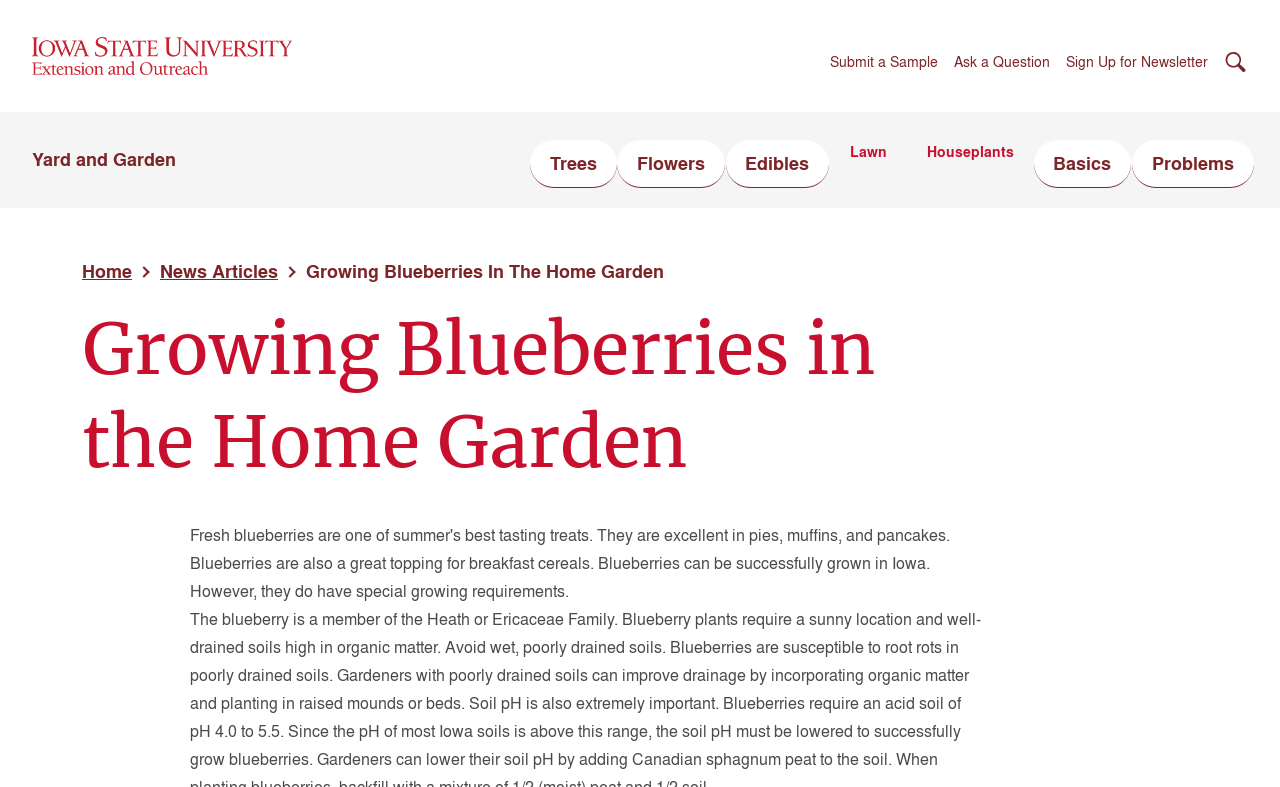Specify the bounding box coordinates for the region that must be clicked to perform the given instruction: "Open the search".

[0.955, 0.051, 0.975, 0.095]